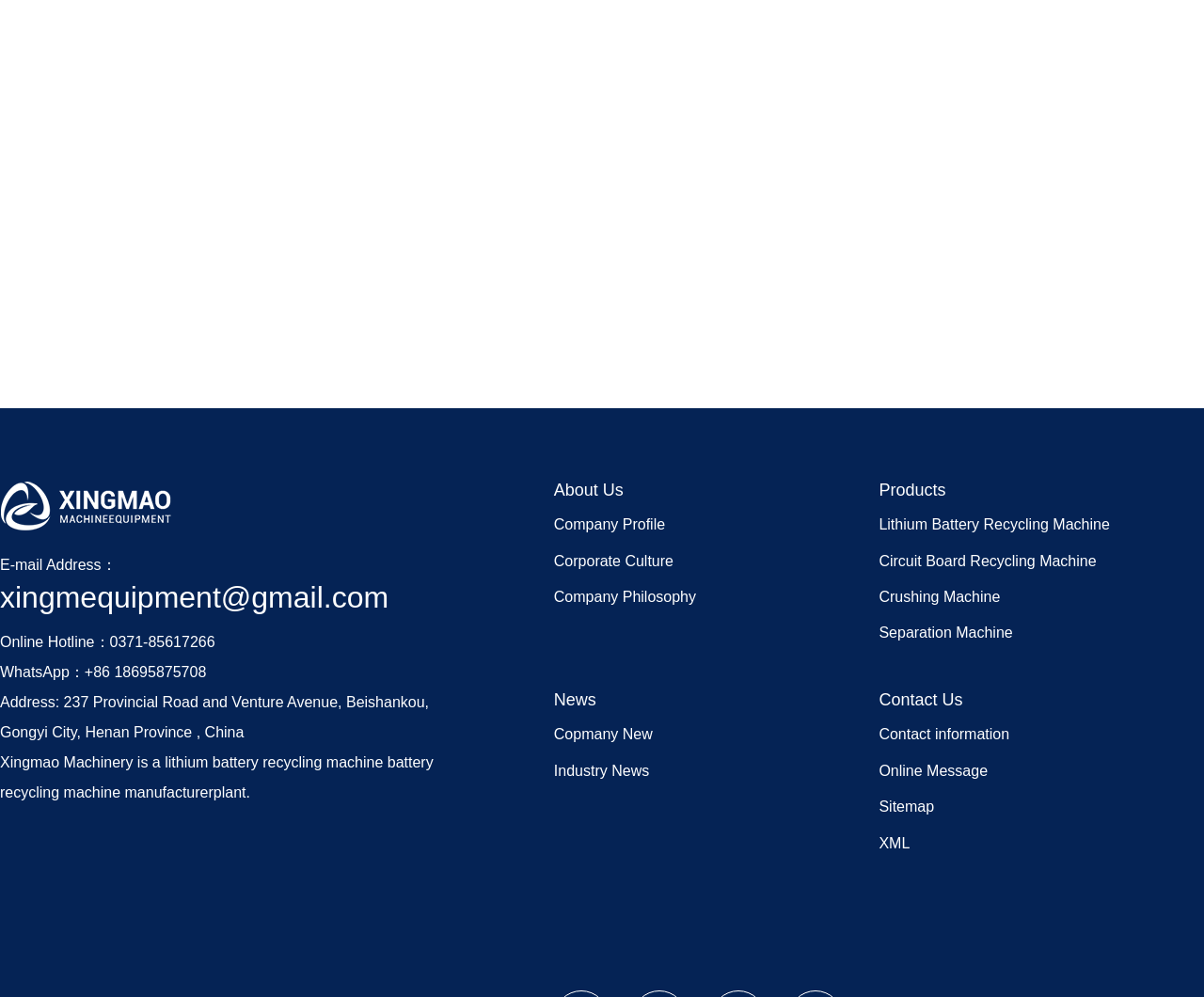What are the categories of products offered by the company?
Please respond to the question with a detailed and informative answer.

I found the categories of products by looking at the DescriptionList elements with the links to different product categories, such as 'Lithium Battery Recycling Machine', 'Circuit Board Recycling Machine', 'Crushing Machine', and 'Separation Machine'.